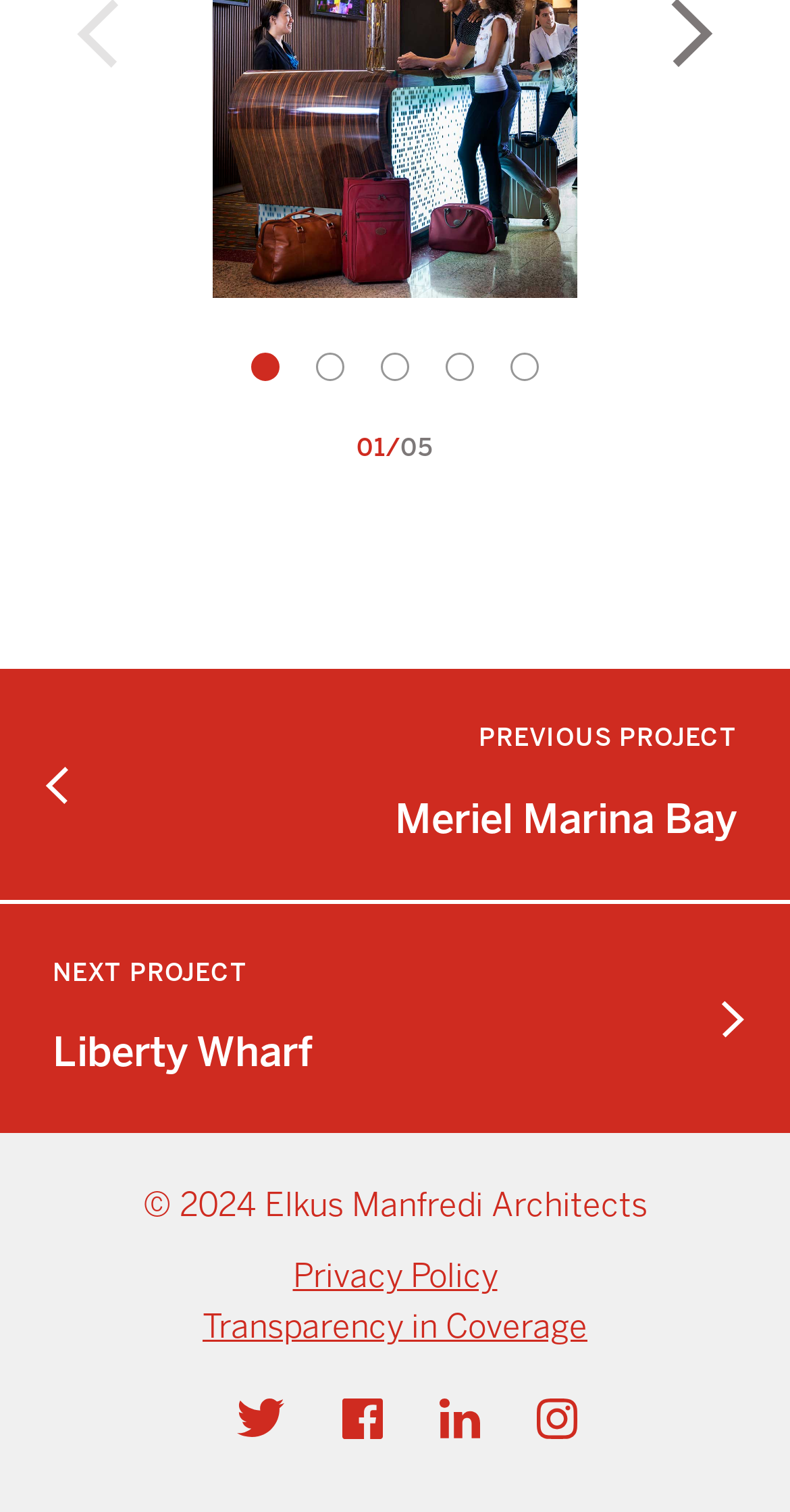Find the bounding box coordinates of the clickable element required to execute the following instruction: "view next project". Provide the coordinates as four float numbers between 0 and 1, i.e., [left, top, right, bottom].

[0.0, 0.598, 1.0, 0.75]